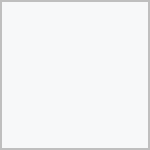Does the webpage provide streaming options for the drama?
Deliver a detailed and extensive answer to the question.

The webpage is described as a hub for fans to learn more about the series, access streaming options, and engage with content related to the show, implying that it provides streaming options for the drama 'The Interest of Love'.